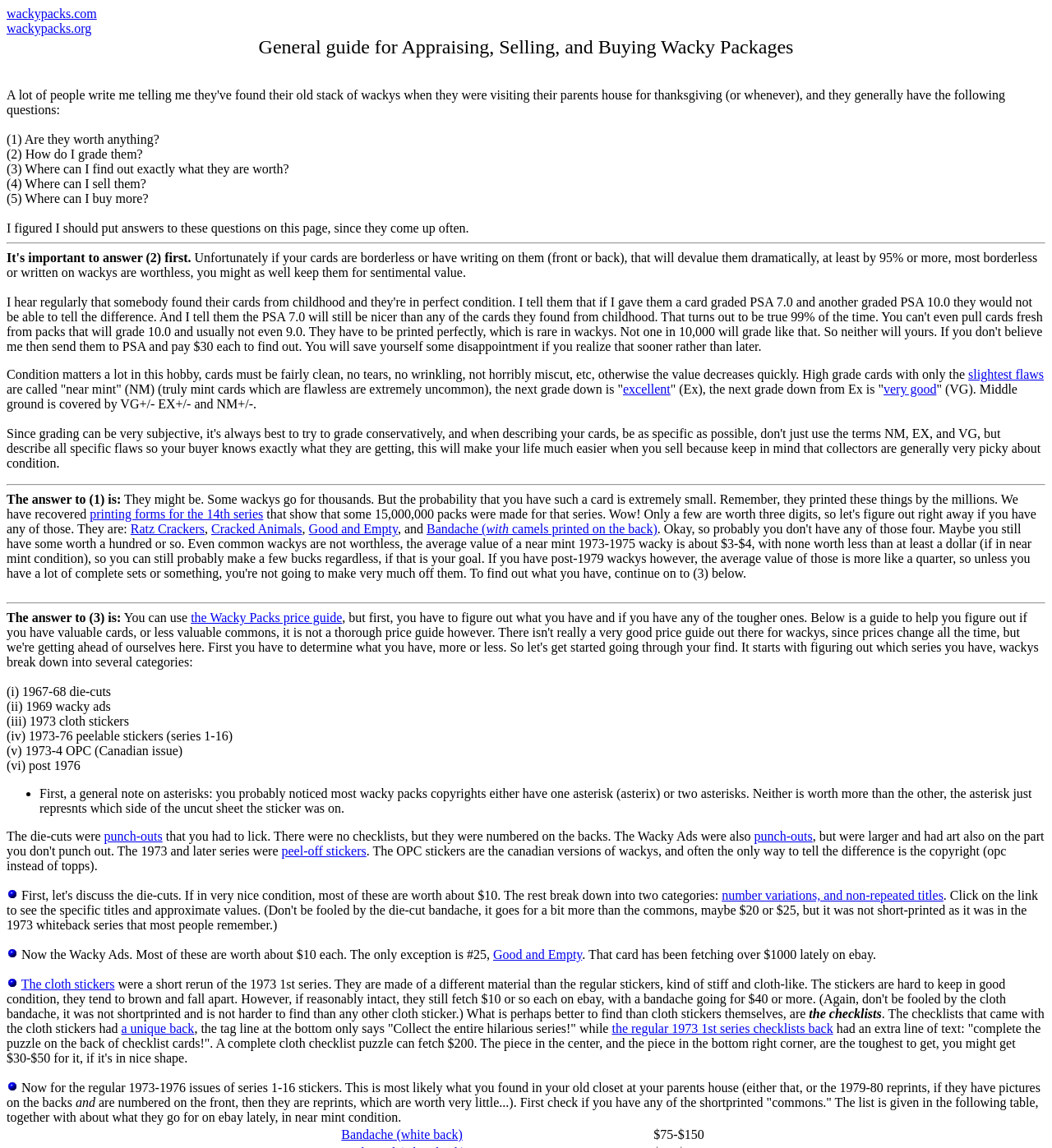Use one word or a short phrase to answer the question provided: 
What is the purpose of the Wacky Packs price guide?

to determine card value